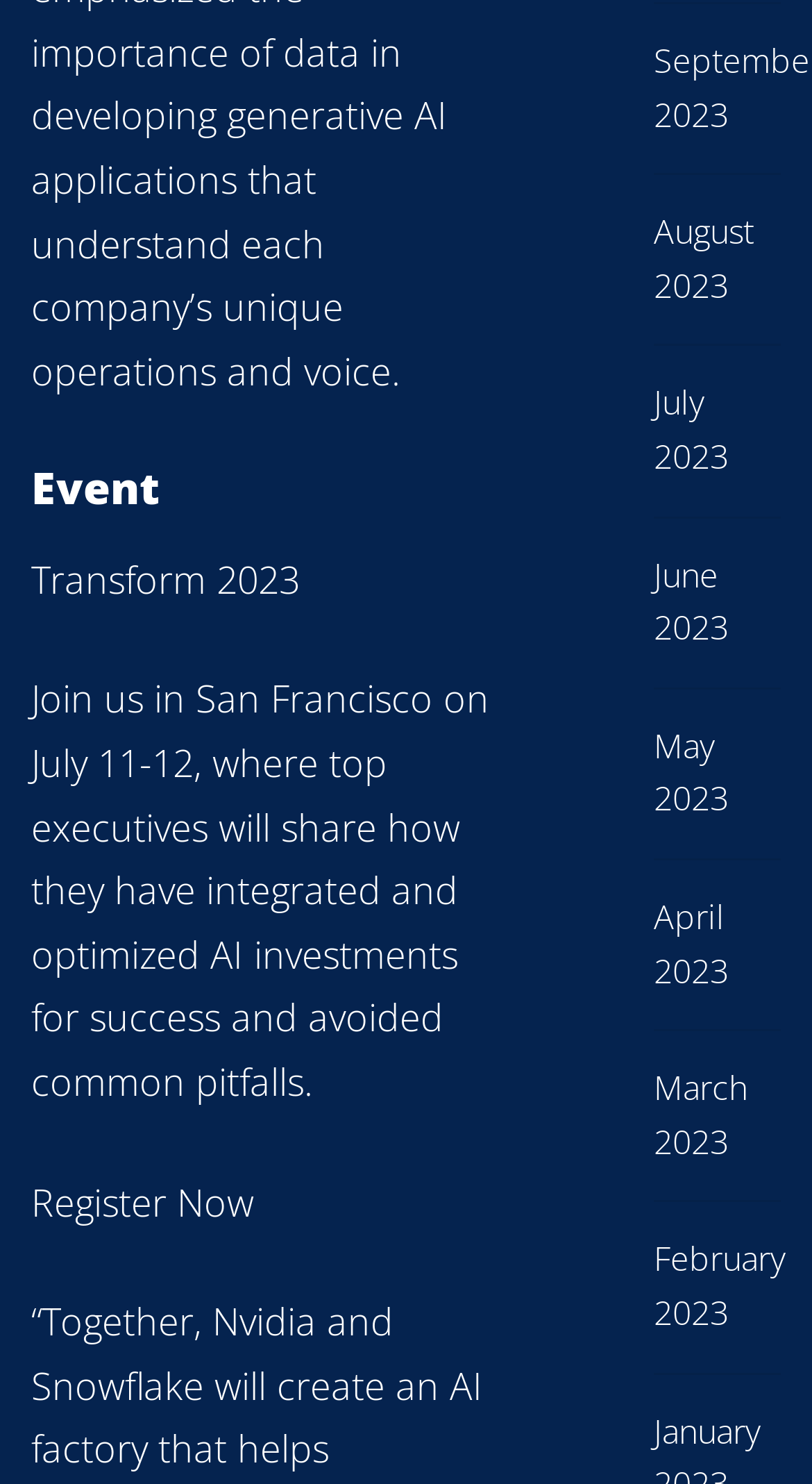What is the purpose of the 'Register Now' button?
Could you answer the question with a detailed and thorough explanation?

The 'Register Now' button is likely used to register for the event 'Transform 2023' as it is mentioned in the same context and has a prominent position on the page with bounding box coordinates [0.038, 0.793, 0.313, 0.826]